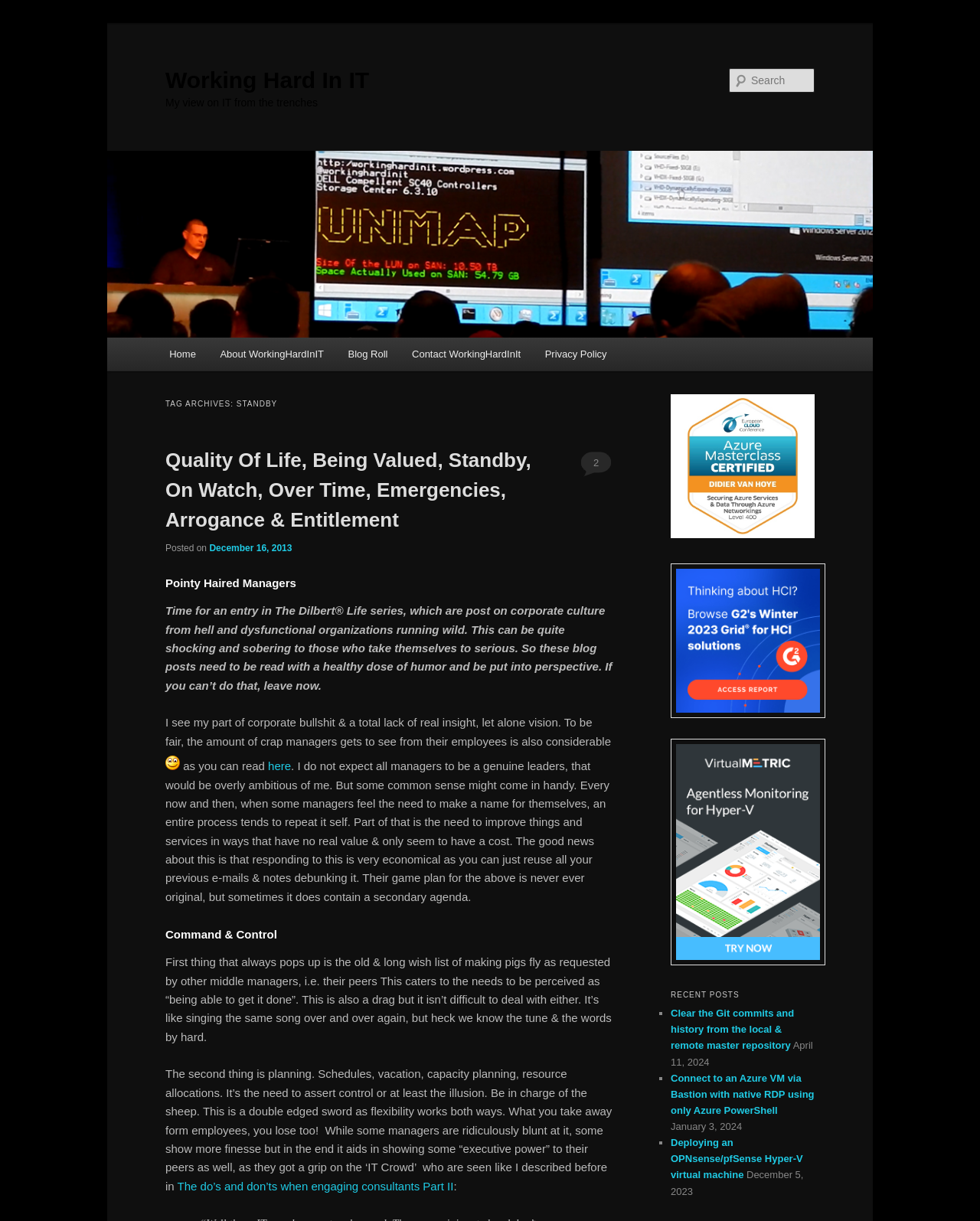How many recent posts are listed?
Use the screenshot to answer the question with a single word or phrase.

3